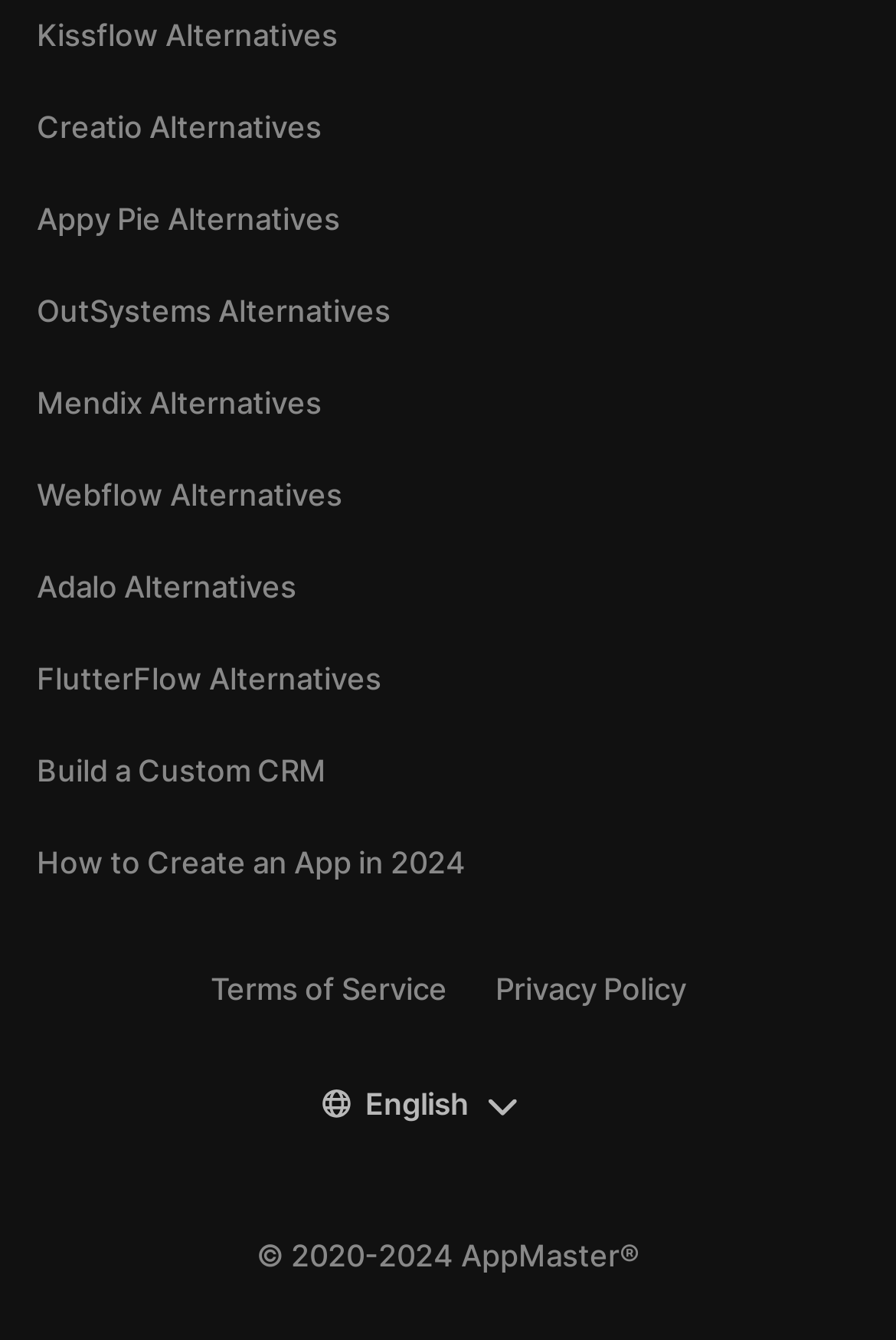Please answer the following question using a single word or phrase: How many language options are available?

24